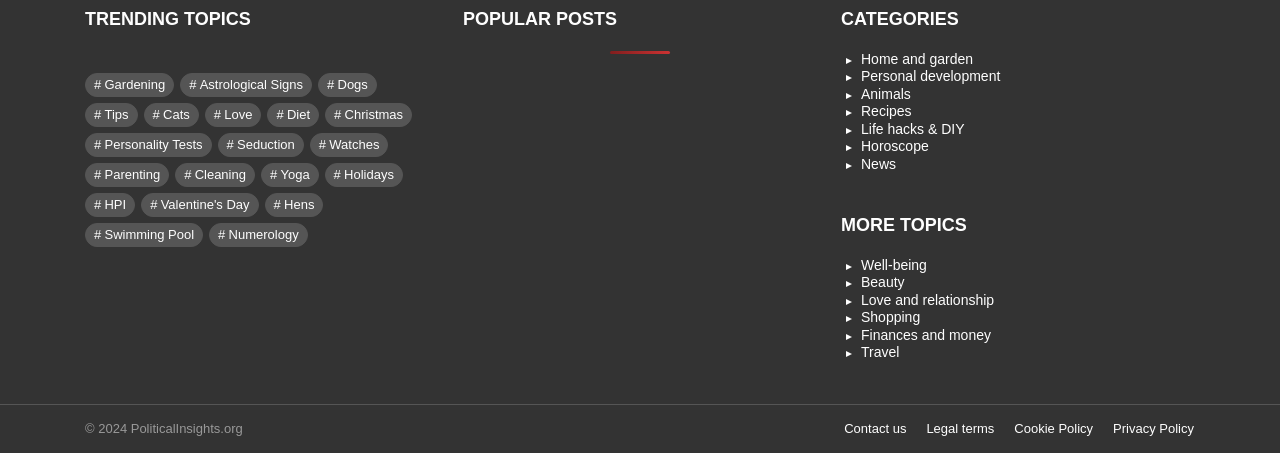Find and indicate the bounding box coordinates of the region you should select to follow the given instruction: "Browse categories Home and garden".

[0.657, 0.112, 0.934, 0.15]